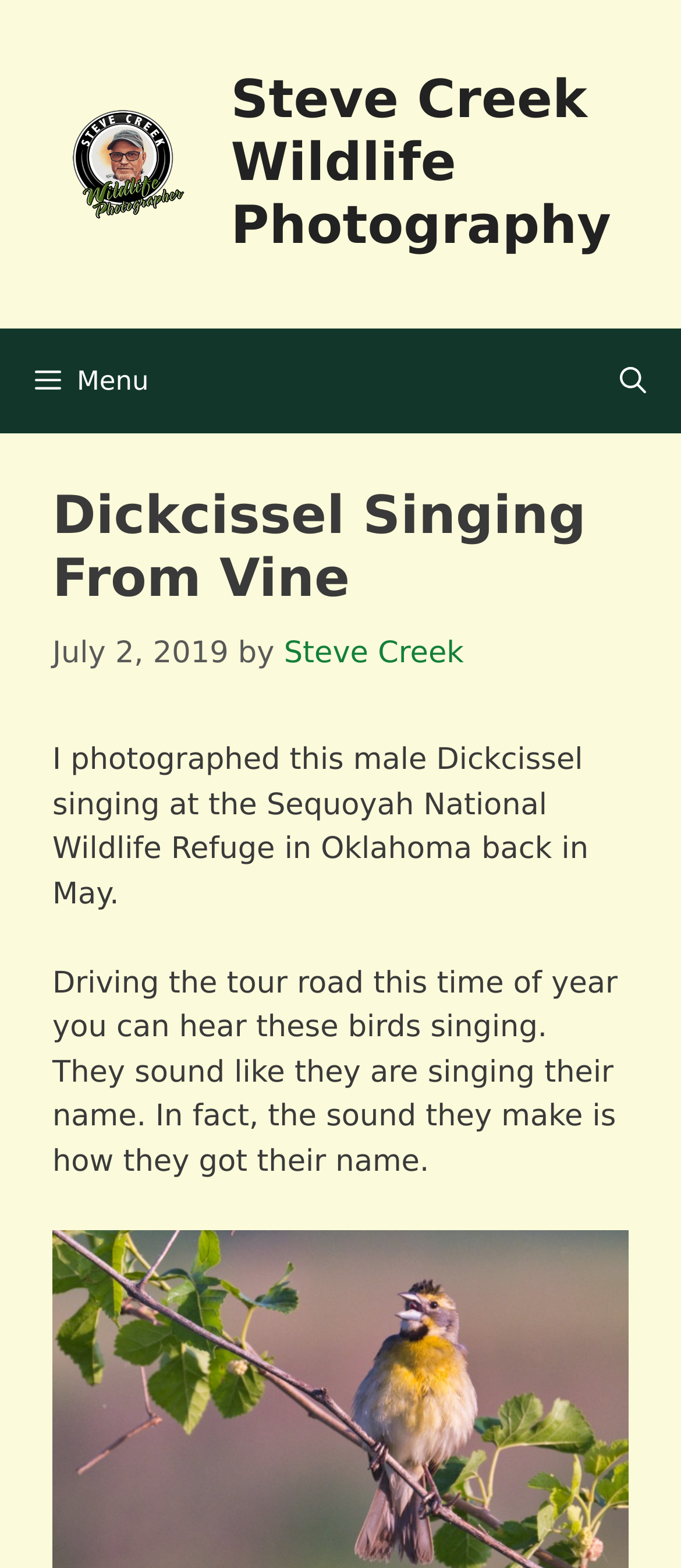What is the date of the post?
Give a detailed and exhaustive answer to the question.

The date can be found in the time element on the webpage, which displays 'July 2, 2019'.